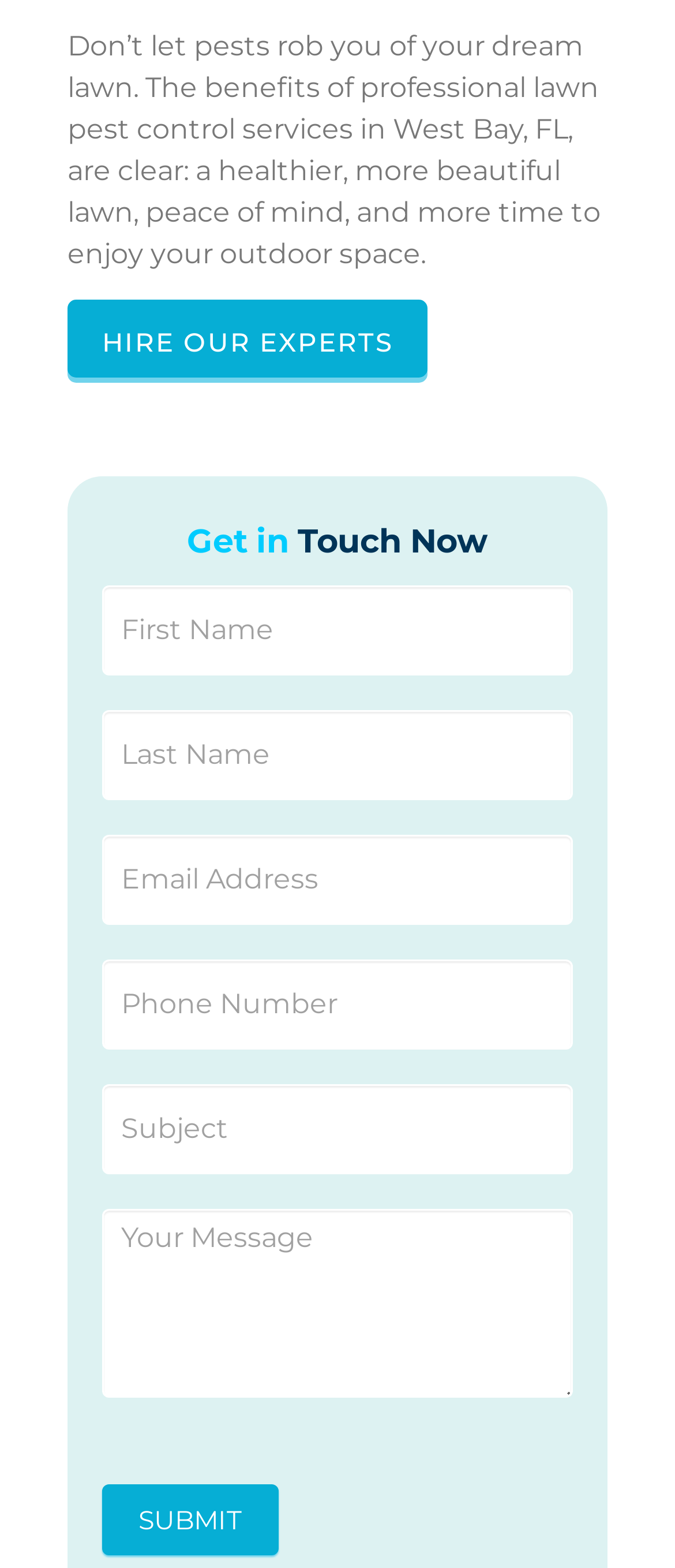Given the following UI element description: "SUBMIT", find the bounding box coordinates in the webpage screenshot.

[0.151, 0.947, 0.413, 0.992]